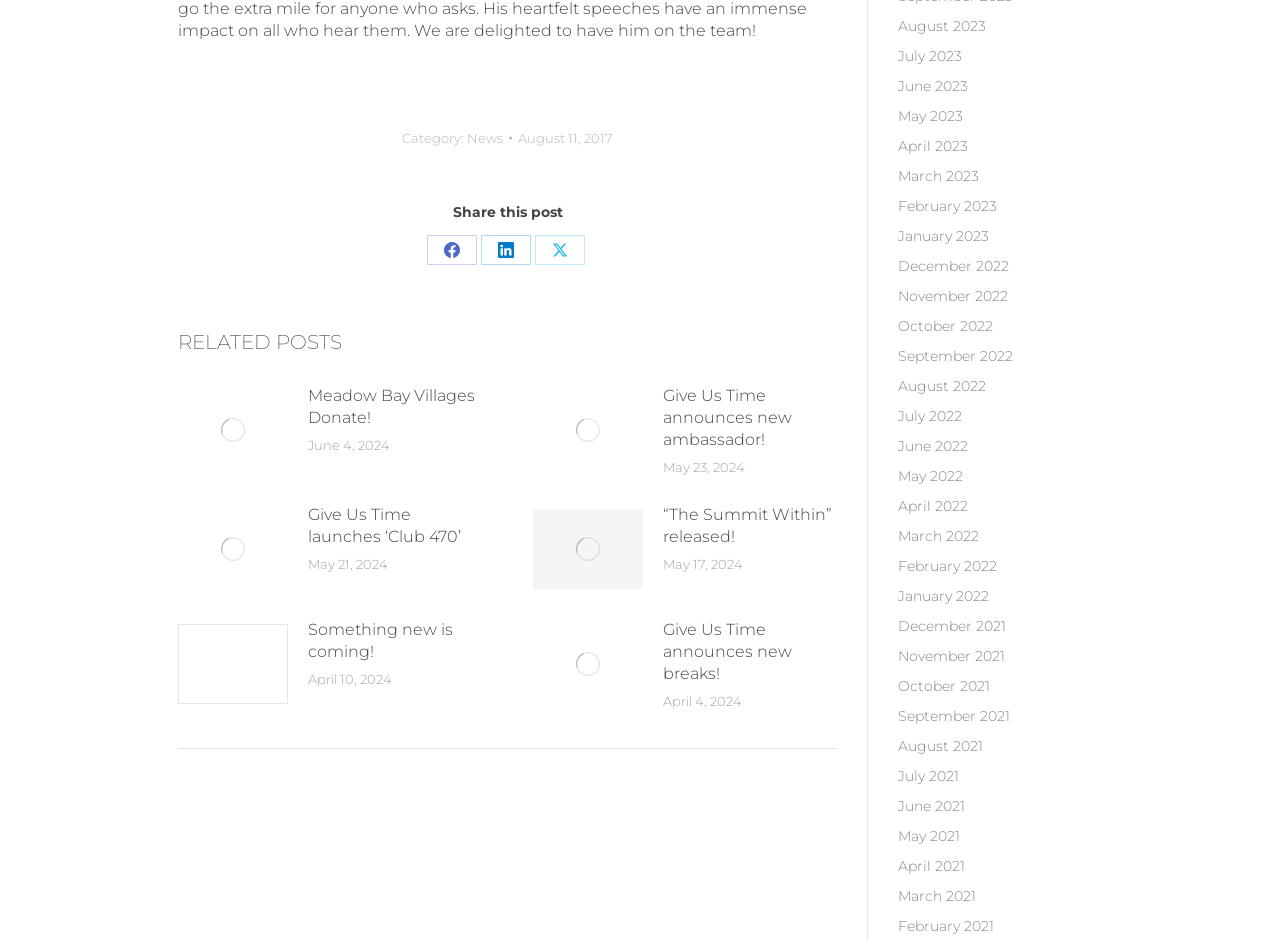Identify the bounding box coordinates for the UI element described as: "News". The coordinates should be provided as four floats between 0 and 1: [left, top, right, bottom].

[0.365, 0.138, 0.393, 0.155]